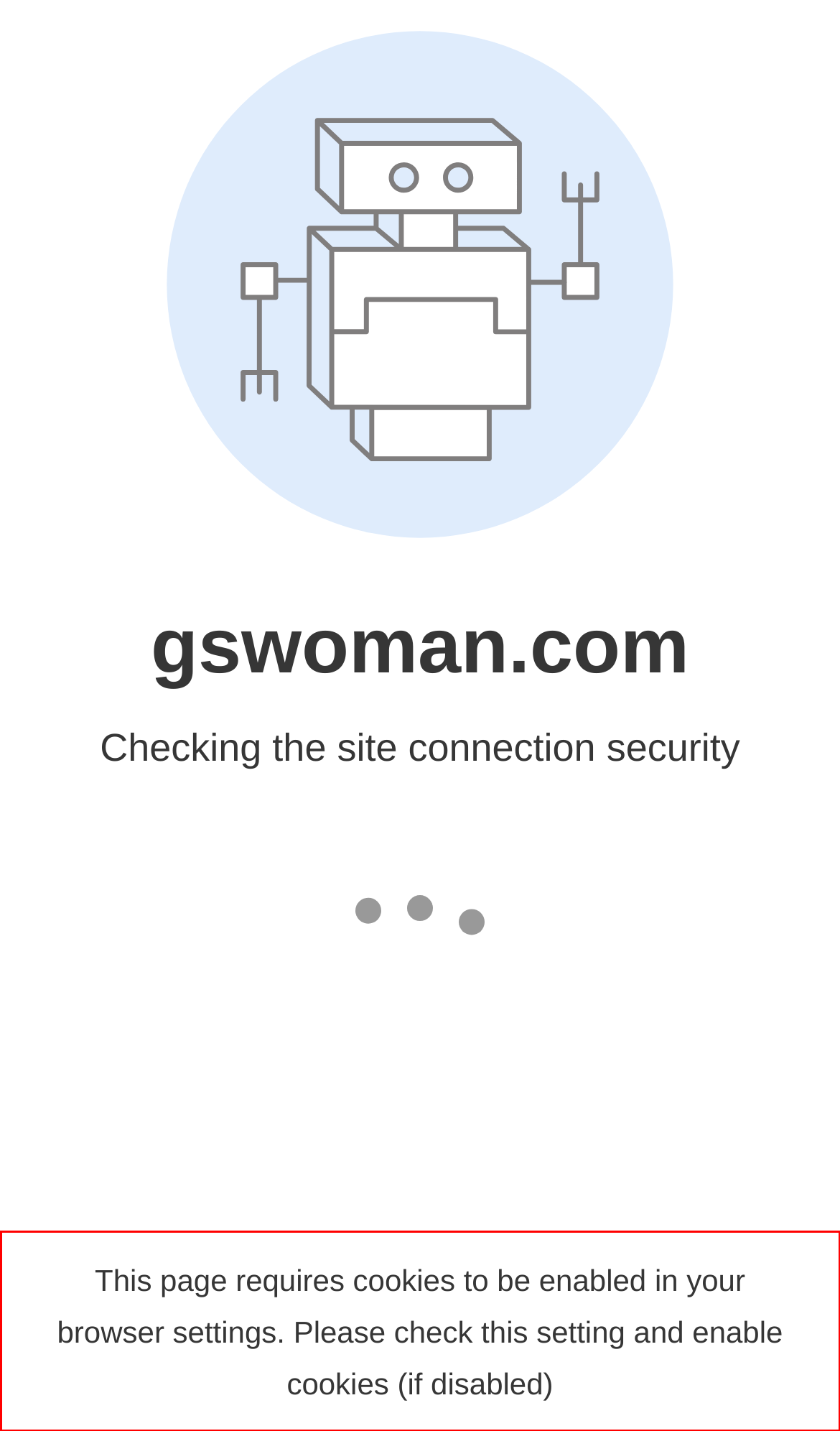Examine the webpage screenshot and use OCR to obtain the text inside the red bounding box.

This page requires cookies to be enabled in your browser settings. Please check this setting and enable cookies (if disabled)